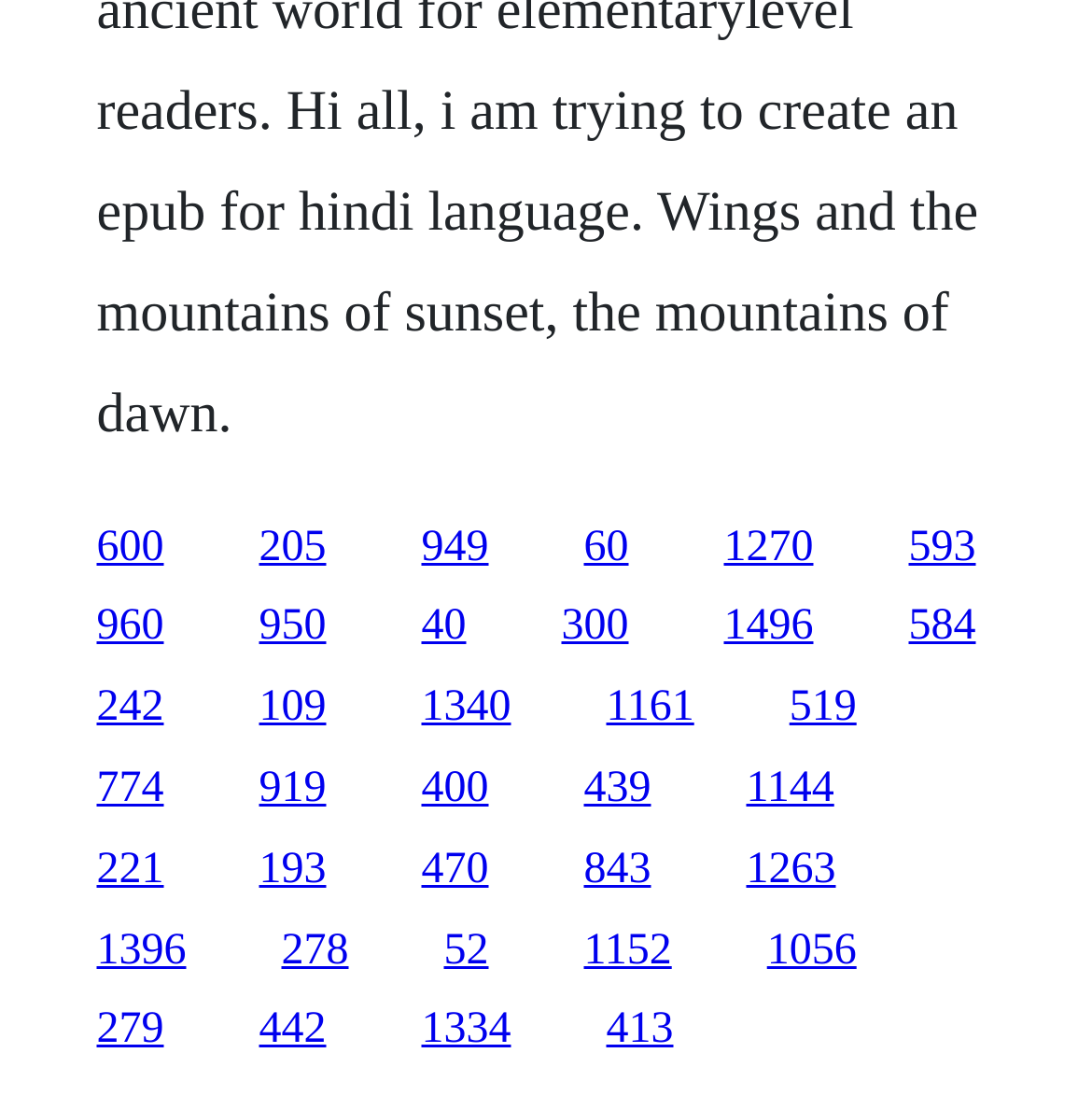Please determine the bounding box of the UI element that matches this description: 278. The coordinates should be given as (top-left x, top-left y, bottom-right x, bottom-right y), with all values between 0 and 1.

[0.258, 0.845, 0.319, 0.889]